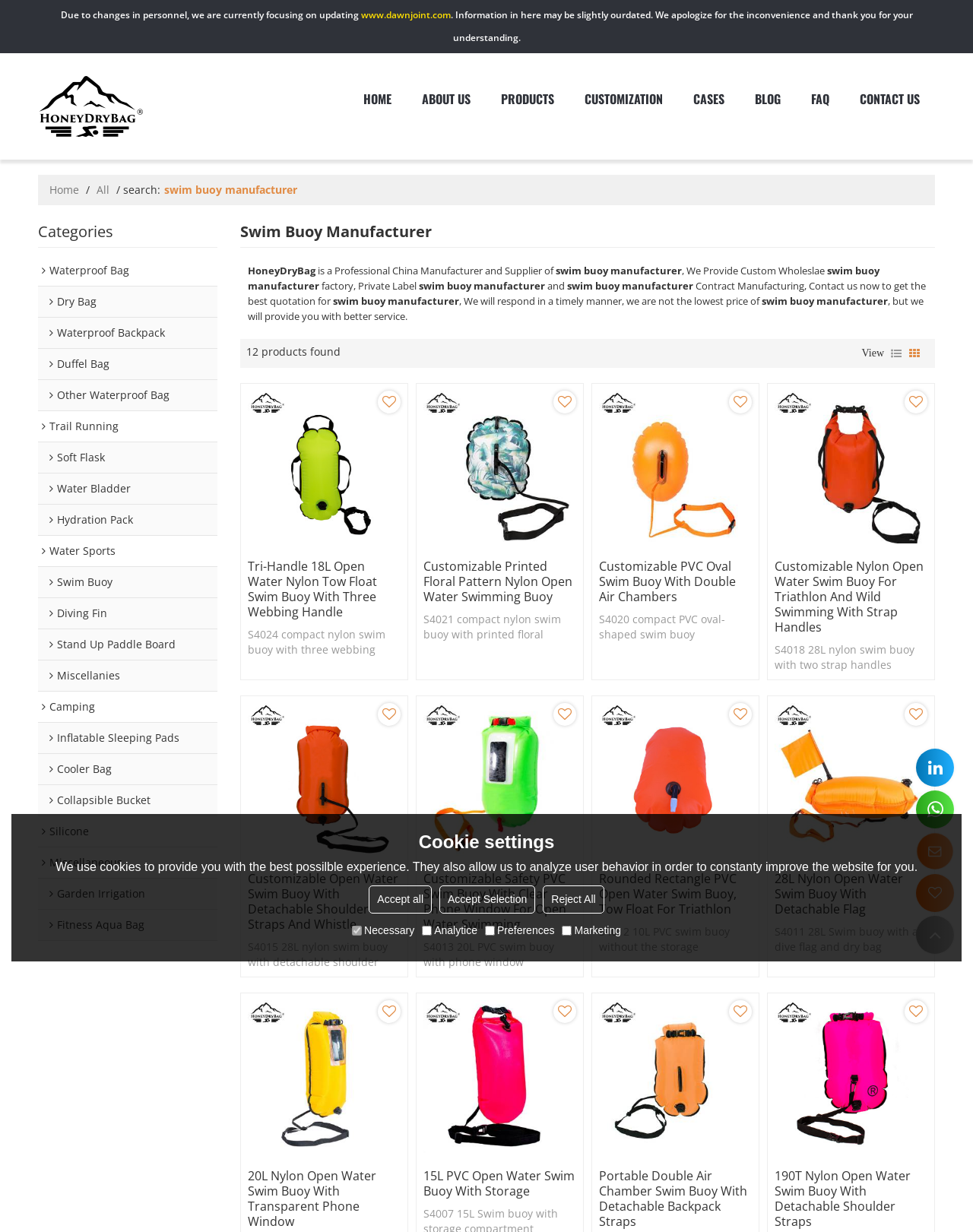Pinpoint the bounding box coordinates of the clickable area necessary to execute the following instruction: "Contact the manufacturer". The coordinates should be given as four float numbers between 0 and 1, namely [left, top, right, bottom].

[0.884, 0.068, 0.945, 0.093]